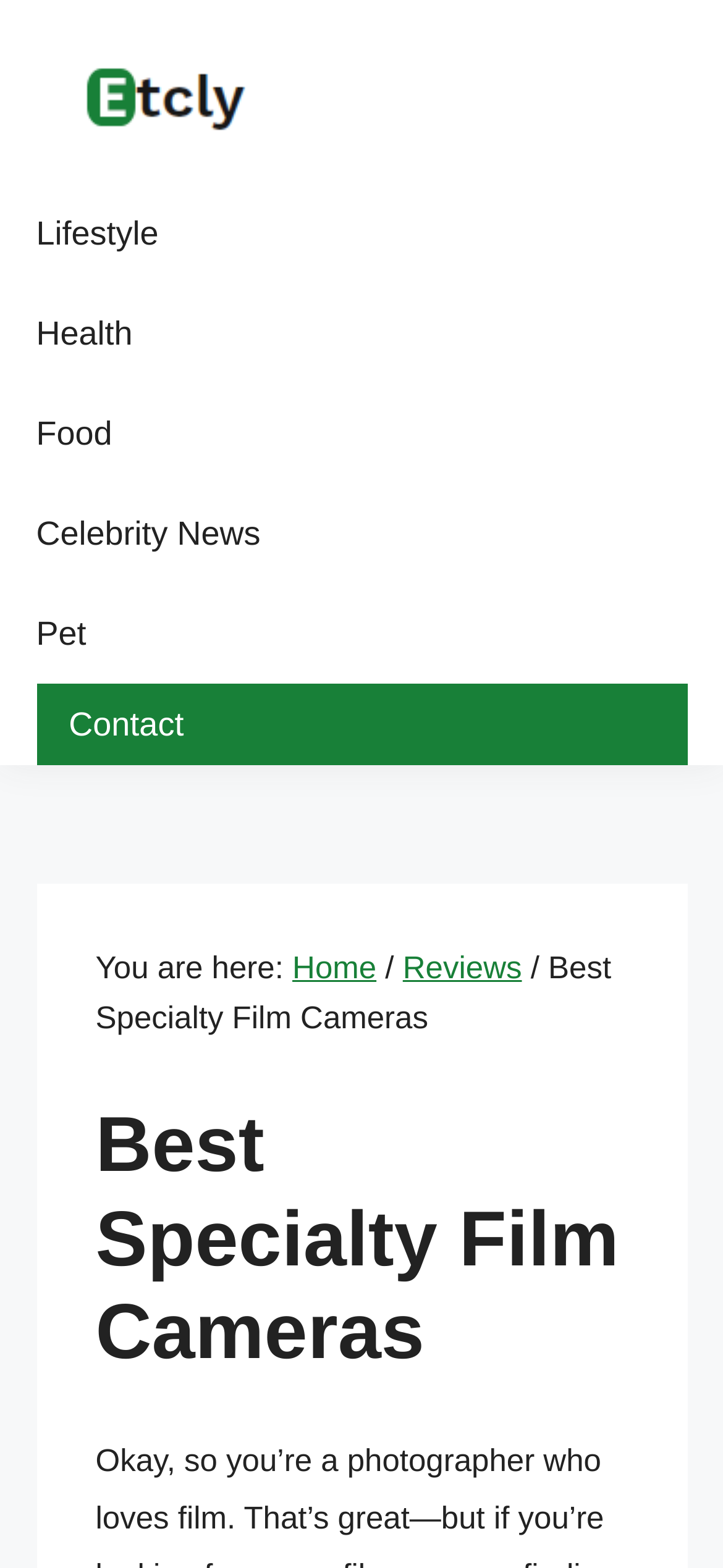Using the information in the image, give a comprehensive answer to the question: 
How many levels of breadcrumbs are there?

I counted the number of breadcrumb separators, which are 2, and added 1 for the initial 'Home' link, making a total of 3 levels of breadcrumbs.